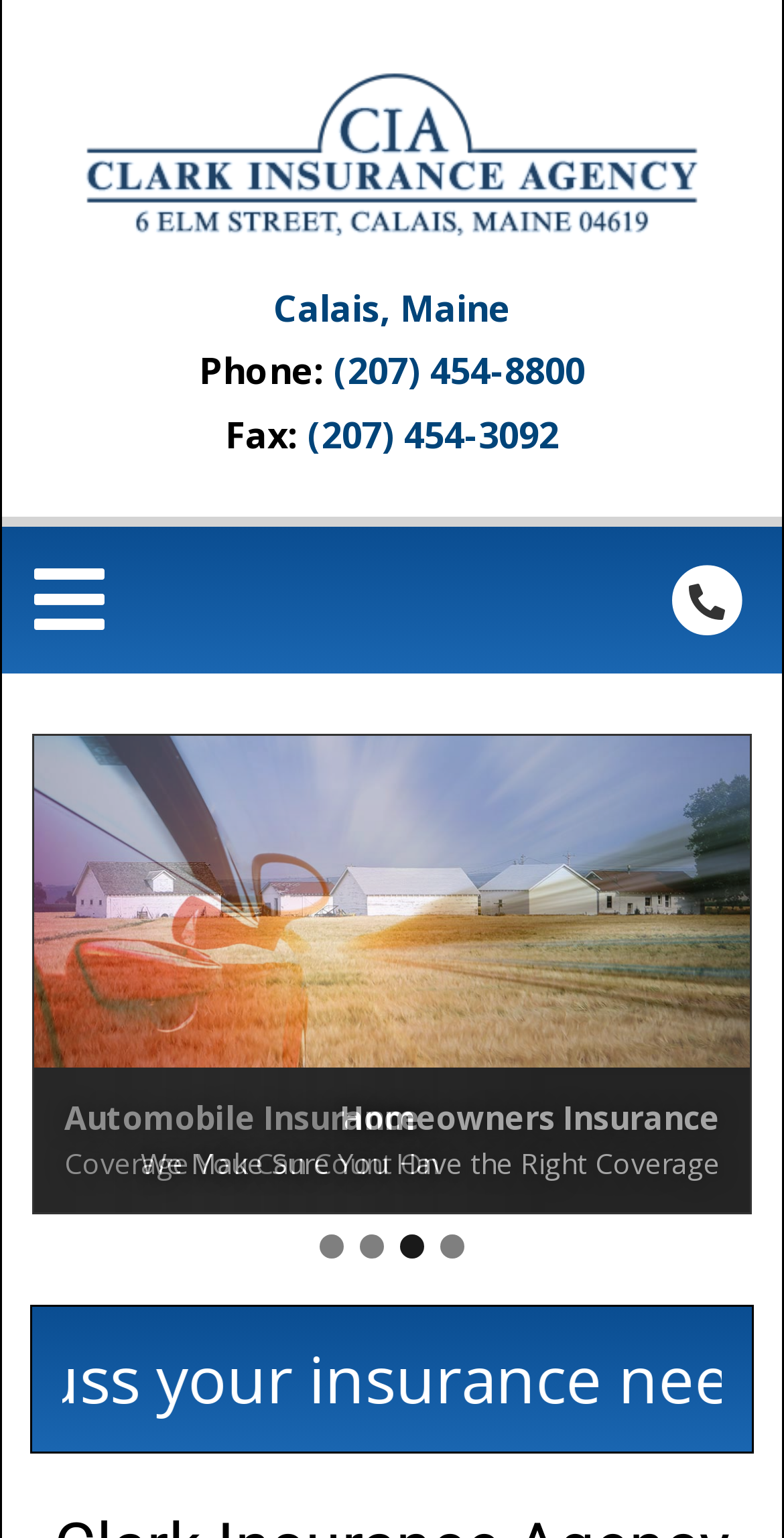Find the bounding box coordinates for the HTML element described as: "alt="Clark Insurance Agency"". The coordinates should consist of four float values between 0 and 1, i.e., [left, top, right, bottom].

[0.079, 0.081, 0.921, 0.112]